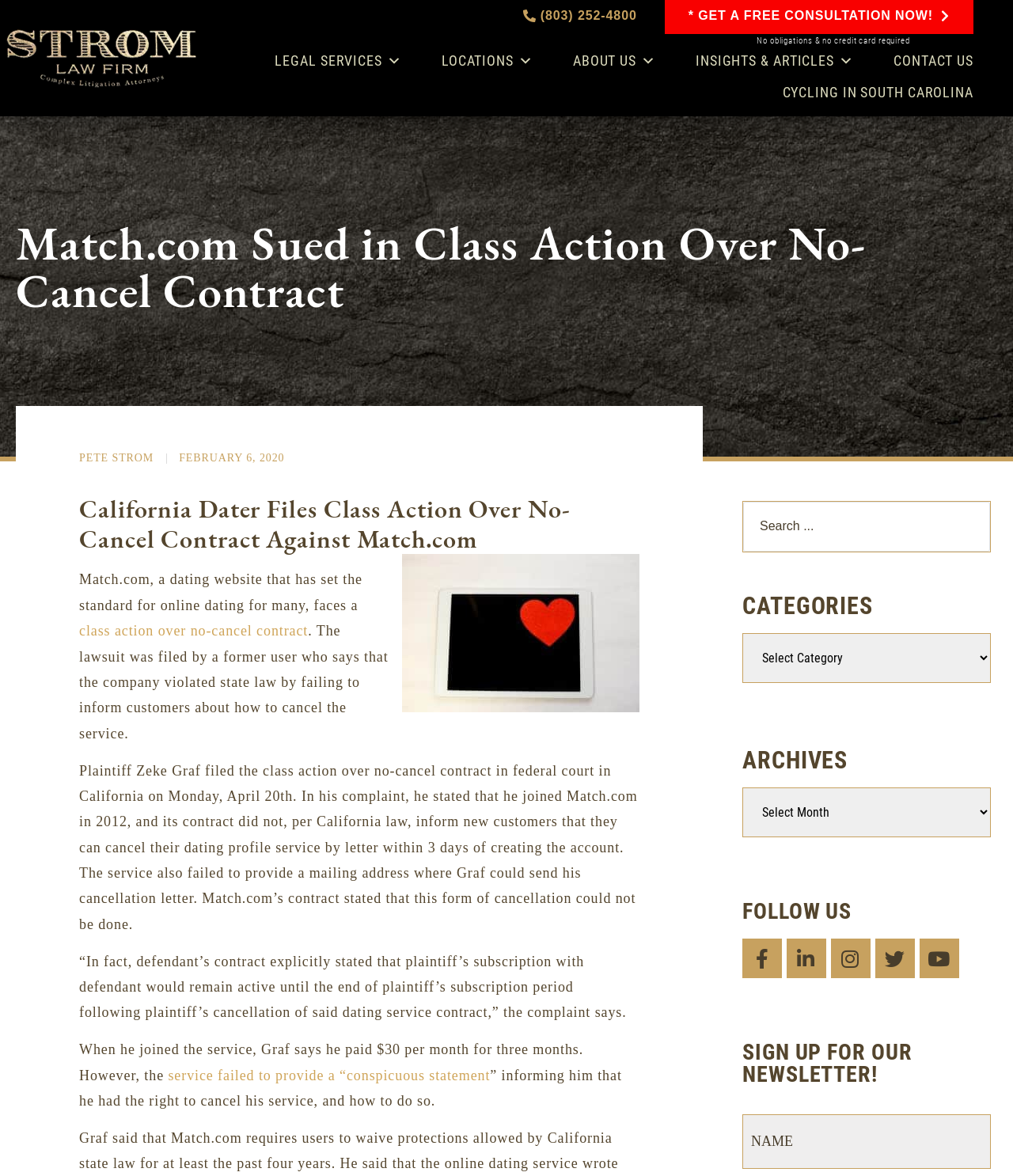Locate the bounding box coordinates of the clickable area needed to fulfill the instruction: "Search for something".

[0.733, 0.426, 0.978, 0.47]